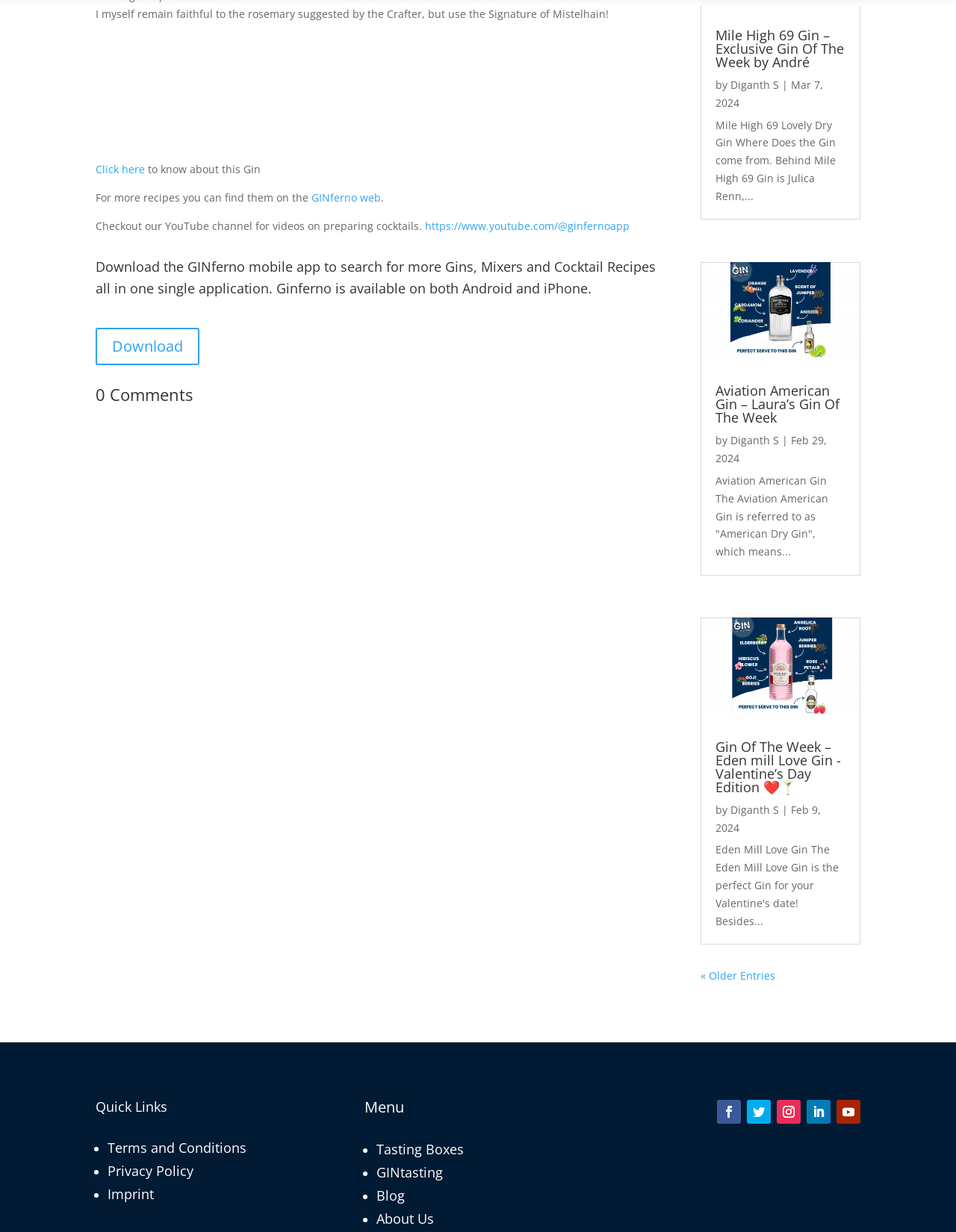Please determine the bounding box coordinates for the element that should be clicked to follow these instructions: "Read about Mile High 69 Gin".

[0.749, 0.023, 0.884, 0.062]